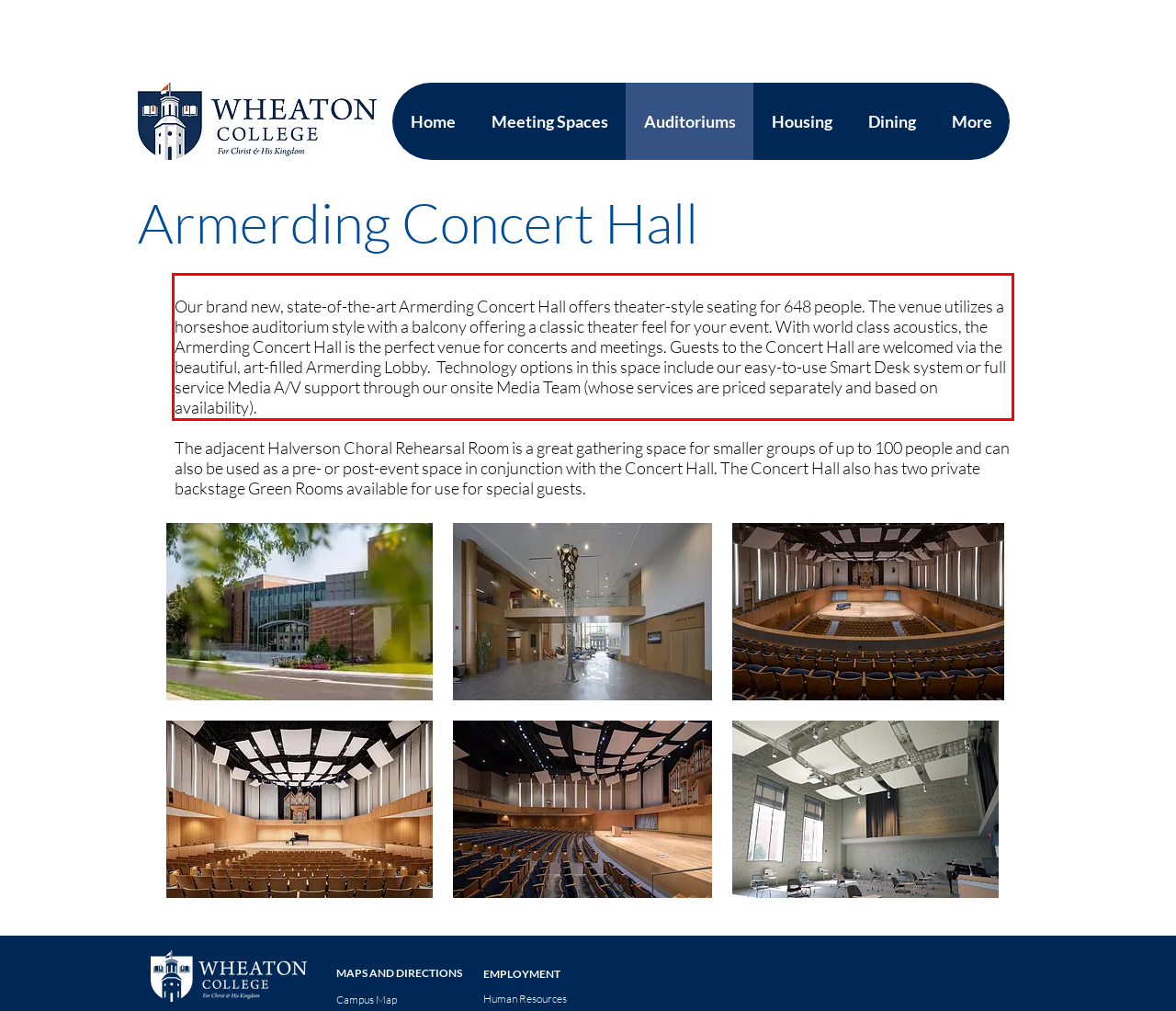There is a screenshot of a webpage with a red bounding box around a UI element. Please use OCR to extract the text within the red bounding box.

Our brand new, state-of-the-art Armerding Concert Hall offers theater-style seating for 648 people. The venue utilizes a horseshoe auditorium style with a balcony offering a classic theater feel for your event. With world class acoustics, the Armerding Concert Hall is the perfect venue for concerts and meetings. Guests to the Concert Hall are welcomed via the beautiful, art-filled Armerding Lobby. Technology options in this space include our easy-to-use Smart Desk system or full service Media A/V support through our onsite Media Team (whose services are priced separately and based on availability).